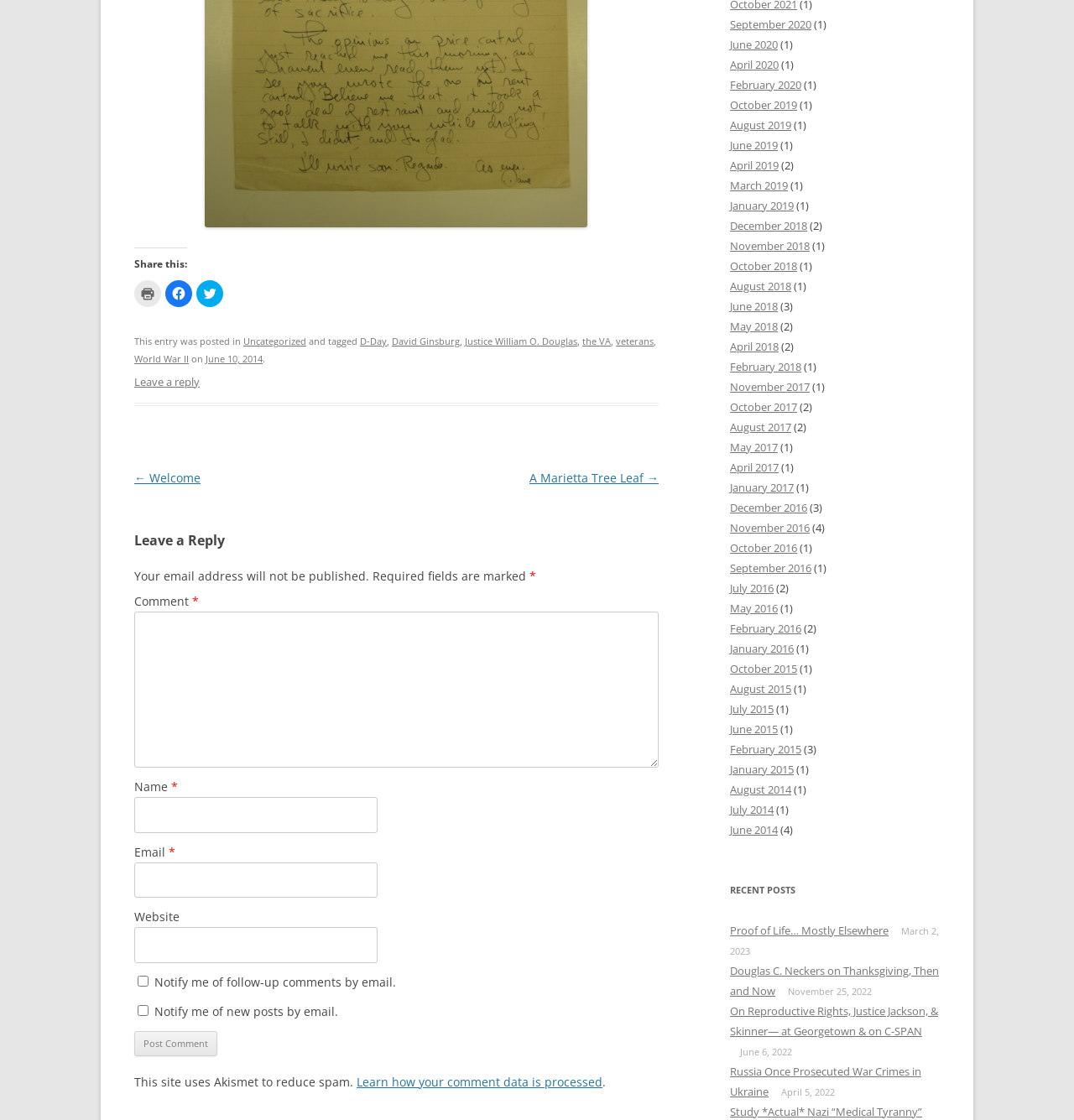Using the element description provided, determine the bounding box coordinates in the format (top-left x, top-left y, bottom-right x, bottom-right y). Ensure that all values are floating point numbers between 0 and 1. Element description: September 2020

[0.68, 0.015, 0.755, 0.028]